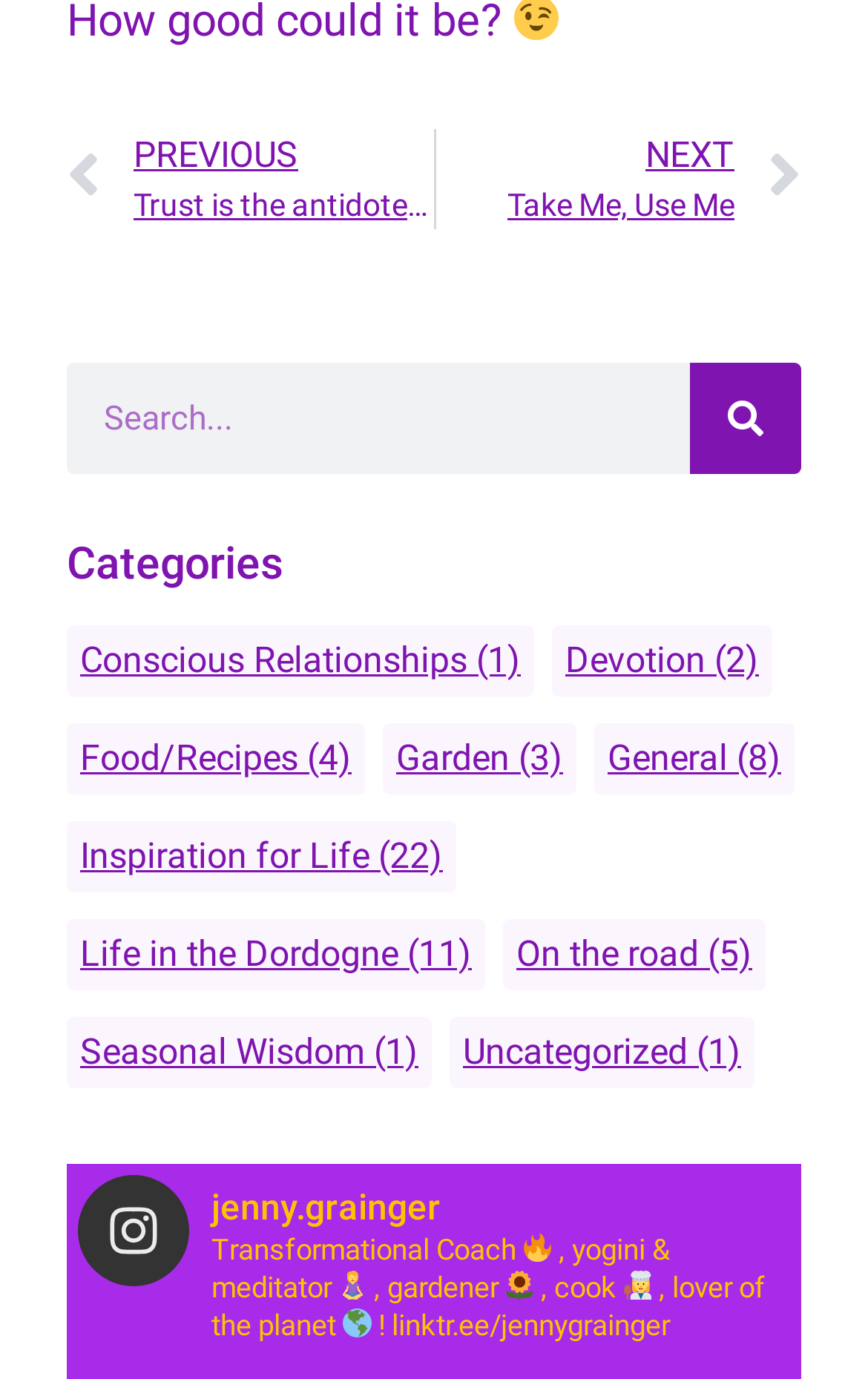Point out the bounding box coordinates of the section to click in order to follow this instruction: "View Conscious Relationships category".

[0.077, 0.453, 0.615, 0.505]